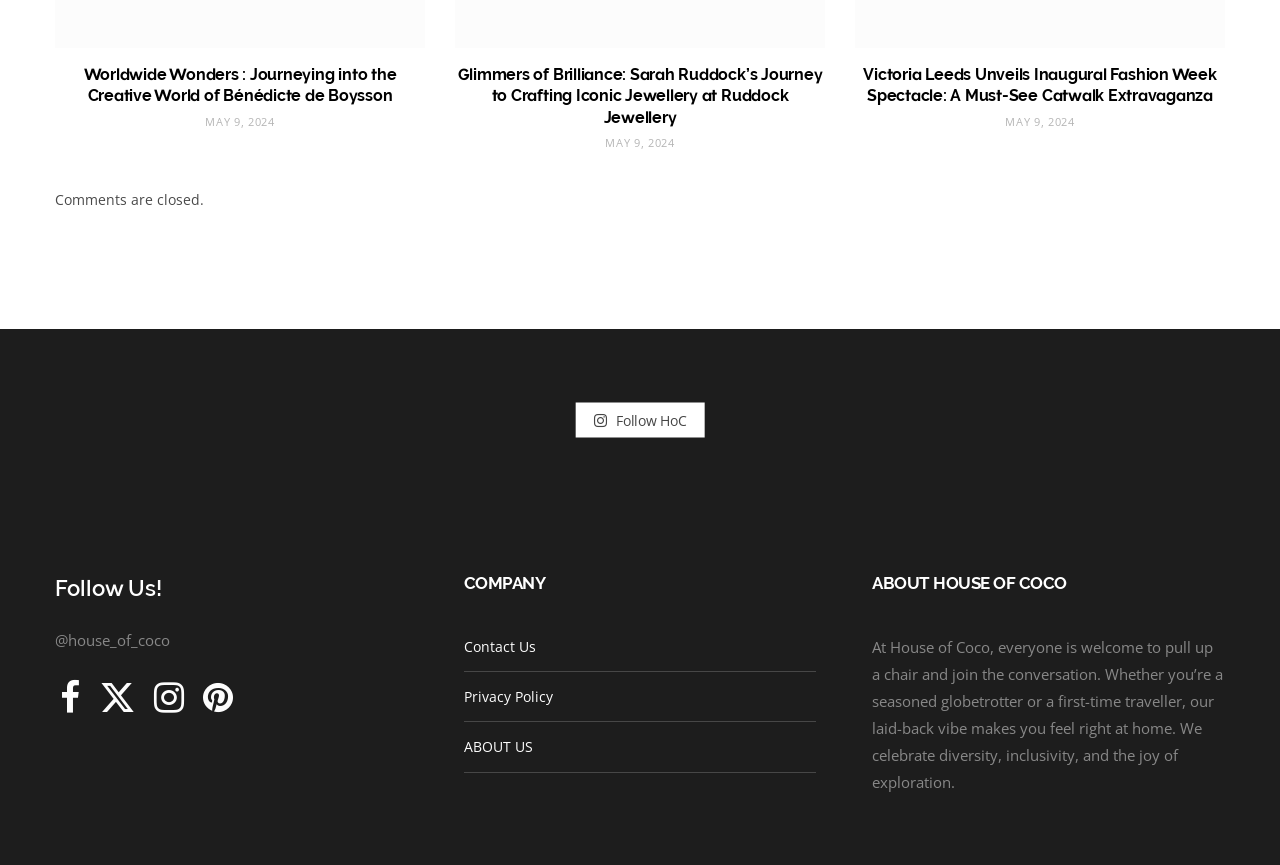How many articles are featured on the webpage?
Based on the content of the image, thoroughly explain and answer the question.

I counted the number of headings that describe articles, which are 'Worldwide Wonders : Journeying into the Creative World of Bénédicte de Boysson', 'Glimmers of Brilliance: Sarah Ruddock’s Journey to Crafting Iconic Jewellery at Ruddock Jewellery', and 'Victoria Leeds Unveils Inaugural Fashion Week Spectacle: A Must-See Catwalk Extravaganza'. There are three articles in total.